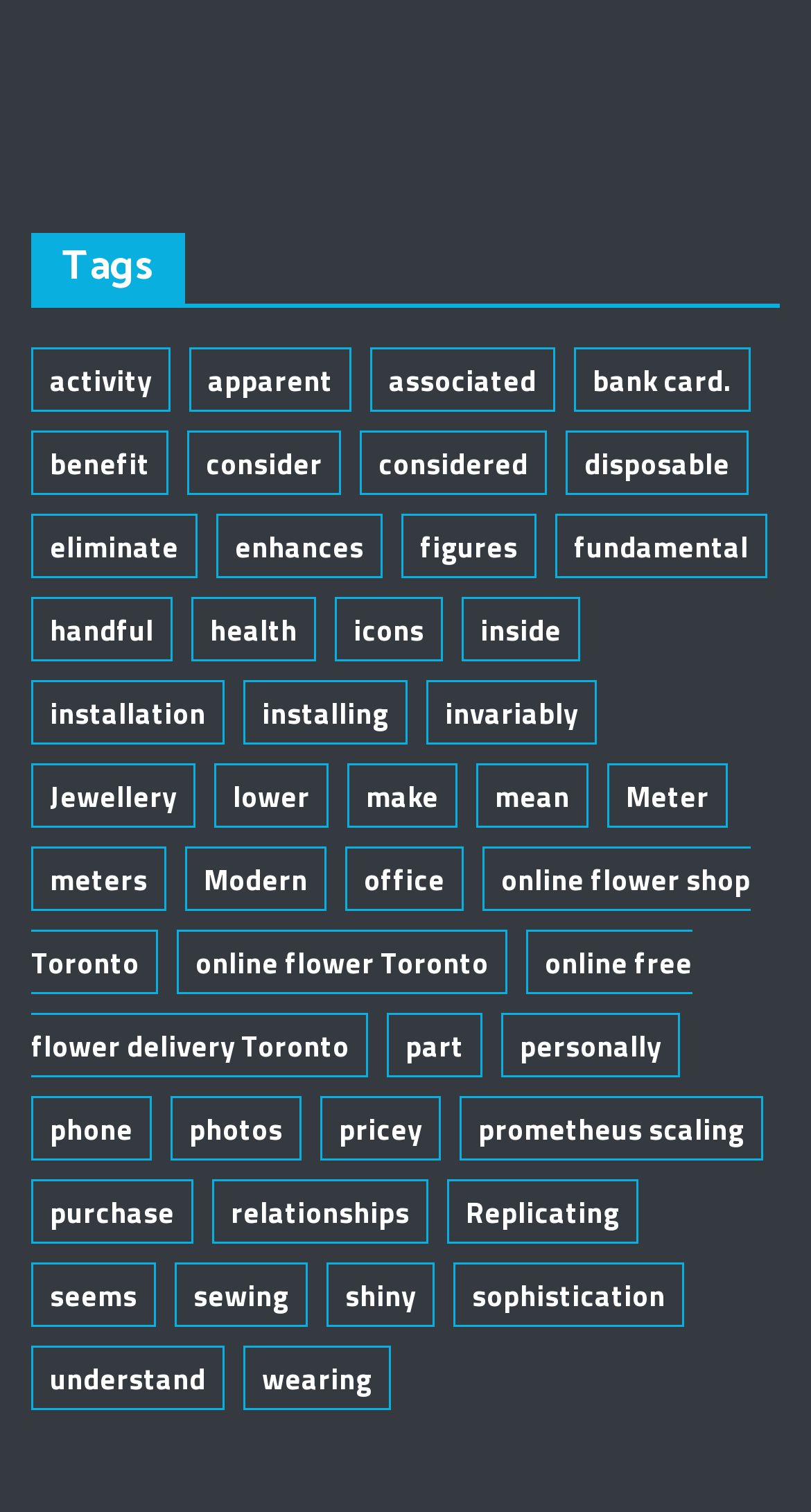Answer succinctly with a single word or phrase:
How many tags are available?

27